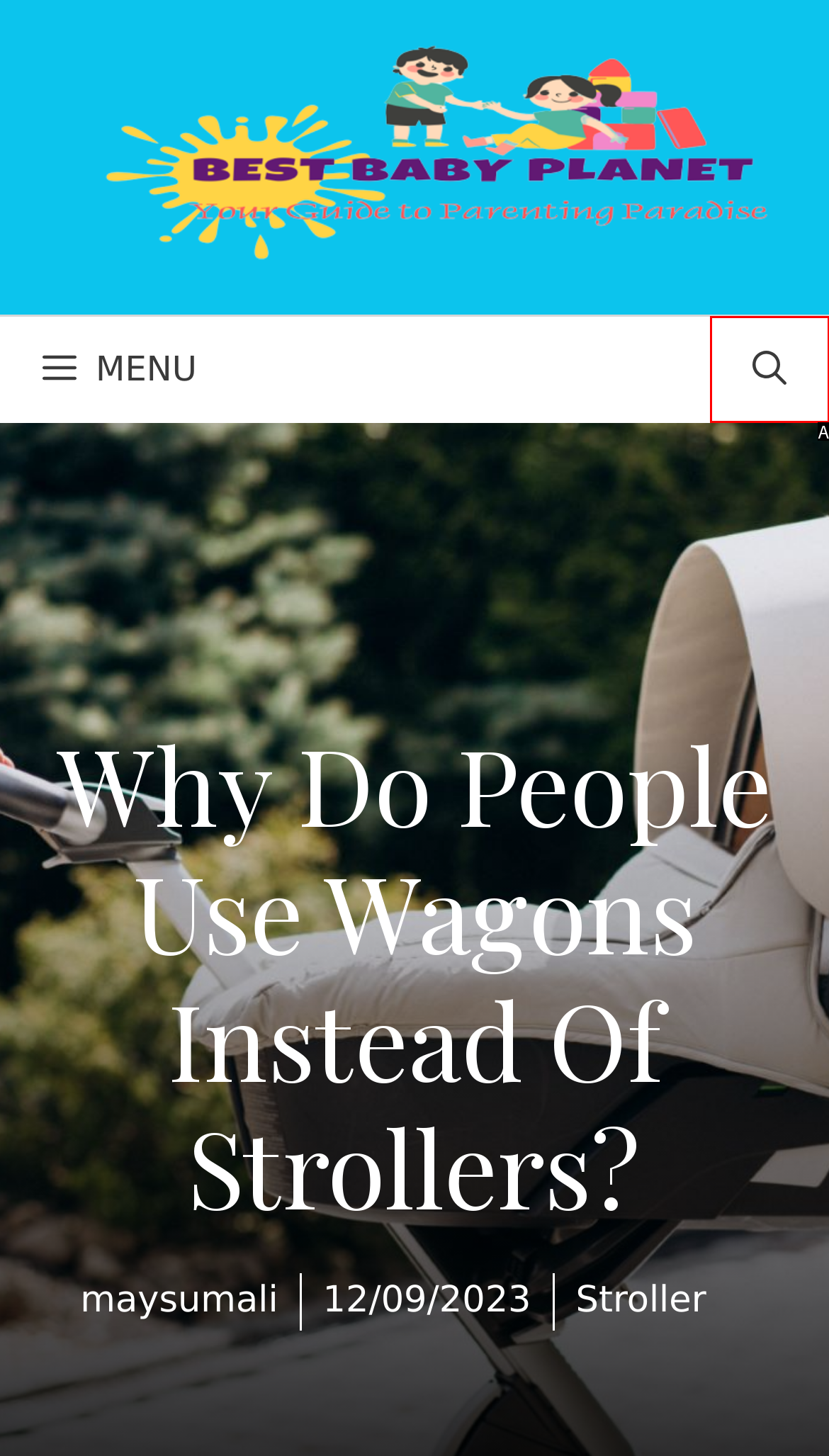Determine the UI element that matches the description: aria-label="Open Search Bar"
Answer with the letter from the given choices.

A